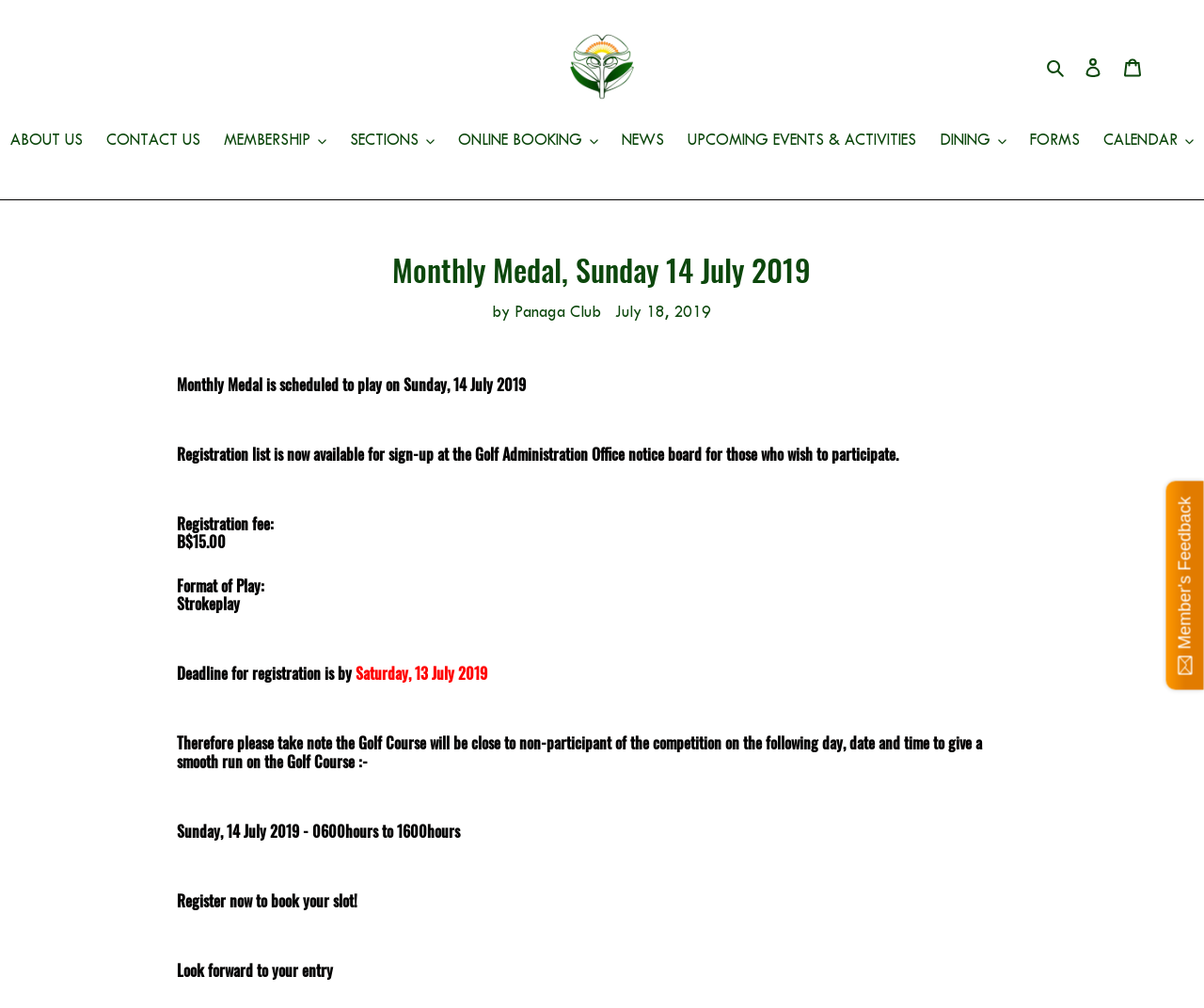Please identify the bounding box coordinates of the element I should click to complete this instruction: 'Register for the Monthly Medal'. The coordinates should be given as four float numbers between 0 and 1, like this: [left, top, right, bottom].

[0.147, 0.885, 0.853, 0.903]